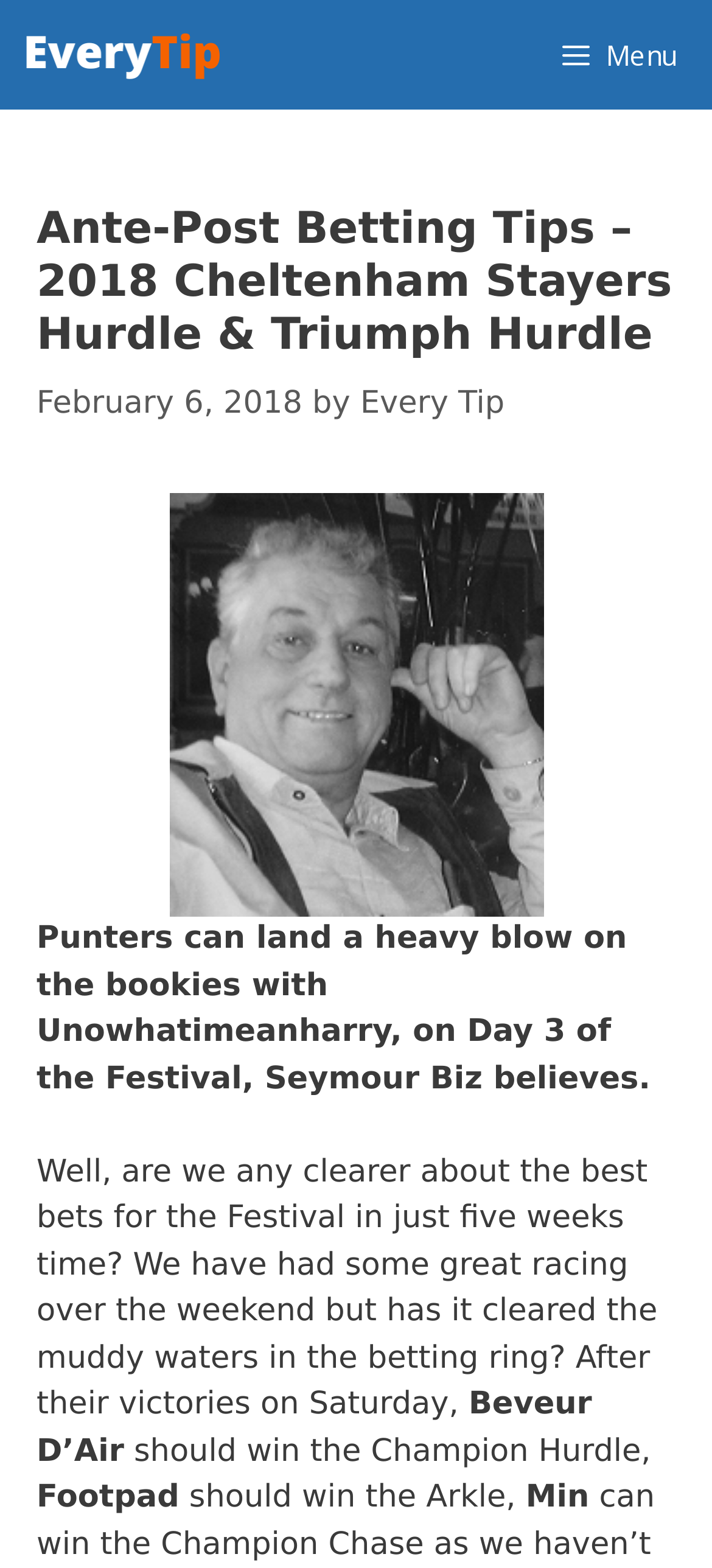Answer the question in one word or a short phrase:
What is the name of the horse mentioned in the first sentence of the article?

Unowhatimeanharry